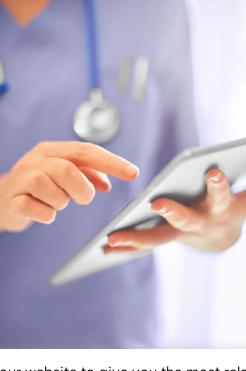What is draped around the healthcare professional's neck? Using the information from the screenshot, answer with a single word or phrase.

A stethoscope